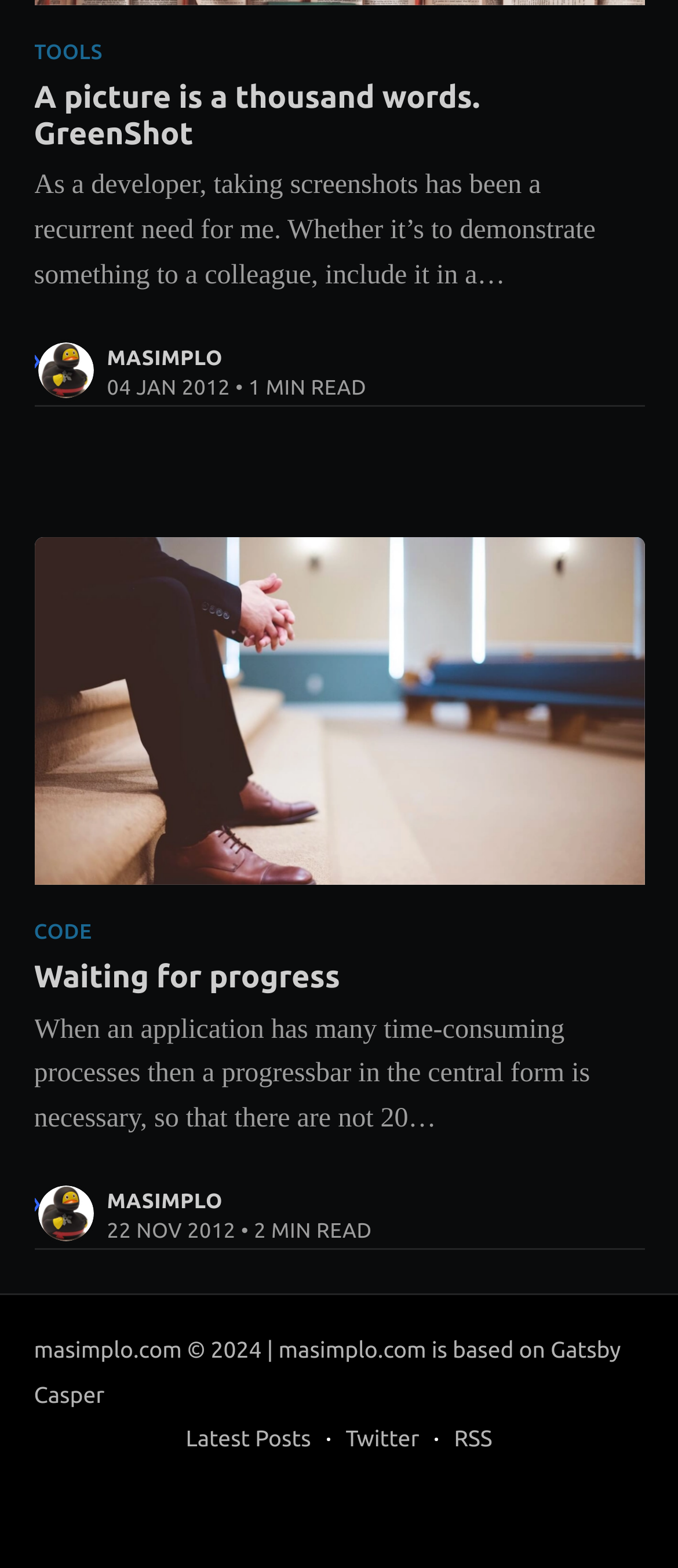Identify the bounding box coordinates of the part that should be clicked to carry out this instruction: "Visit the 'MASIMPLO' website".

[0.05, 0.216, 0.142, 0.256]